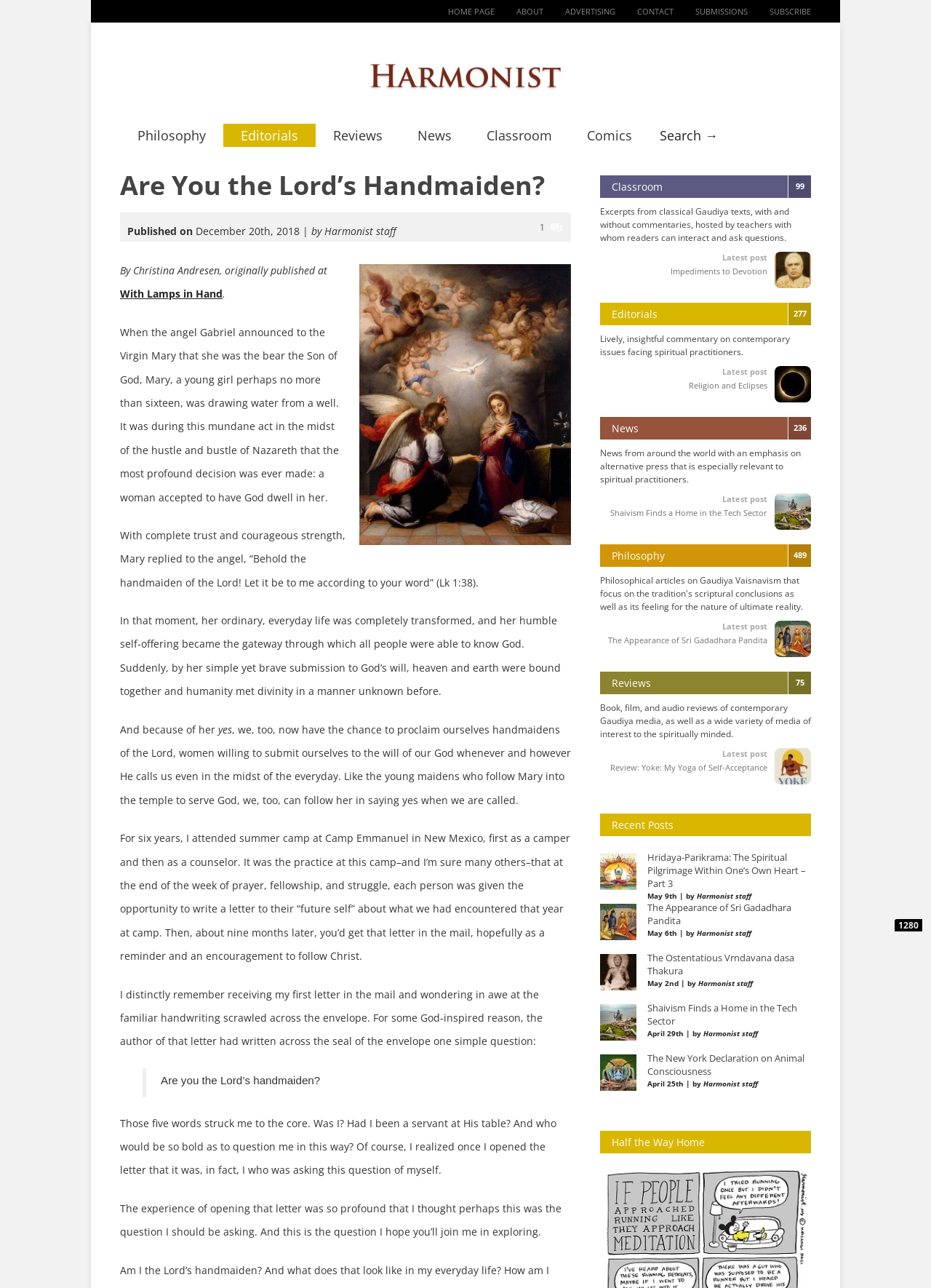What is the name of the author of the latest article?
Kindly offer a detailed explanation using the data available in the image.

I looked at the author information under the latest article and found that the author is 'Harmonist staff'.